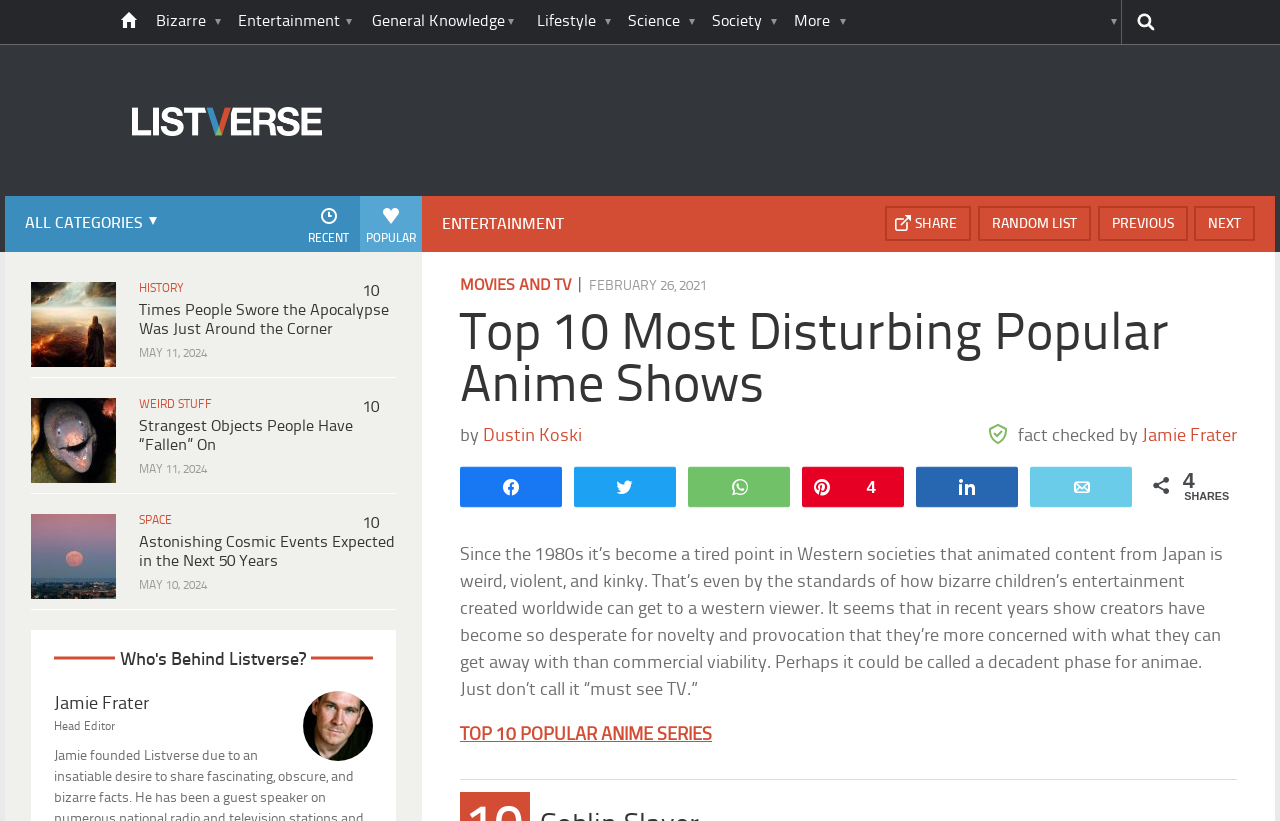Find the bounding box coordinates for the area you need to click to carry out the instruction: "Share the list on WhatsApp". The coordinates should be four float numbers between 0 and 1, indicated as [left, top, right, bottom].

[0.524, 0.569, 0.579, 0.613]